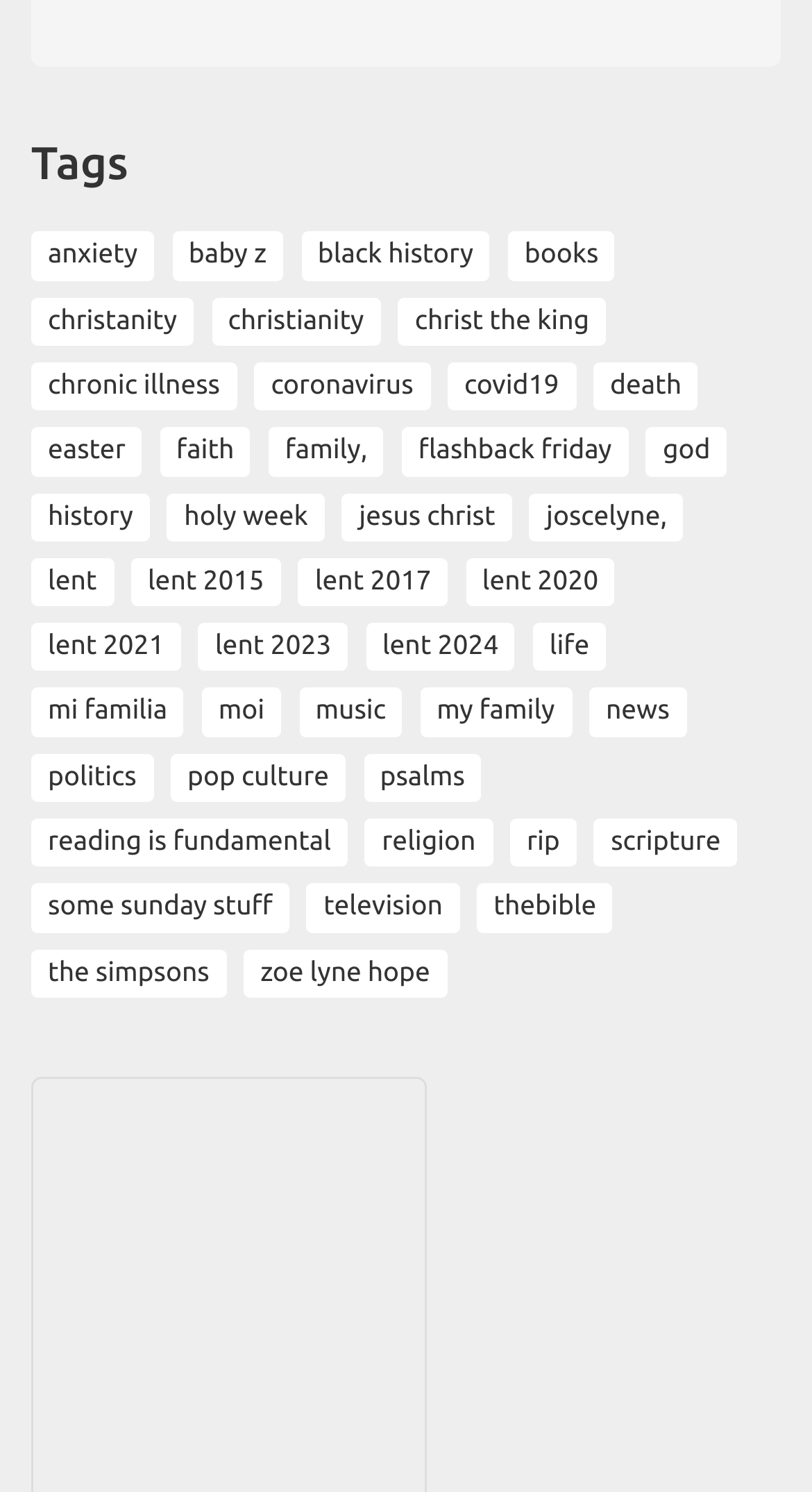Identify and provide the bounding box coordinates of the UI element described: "Some Sunday Stuff". The coordinates should be formatted as [left, top, right, bottom], with each number being a float between 0 and 1.

[0.038, 0.593, 0.356, 0.625]